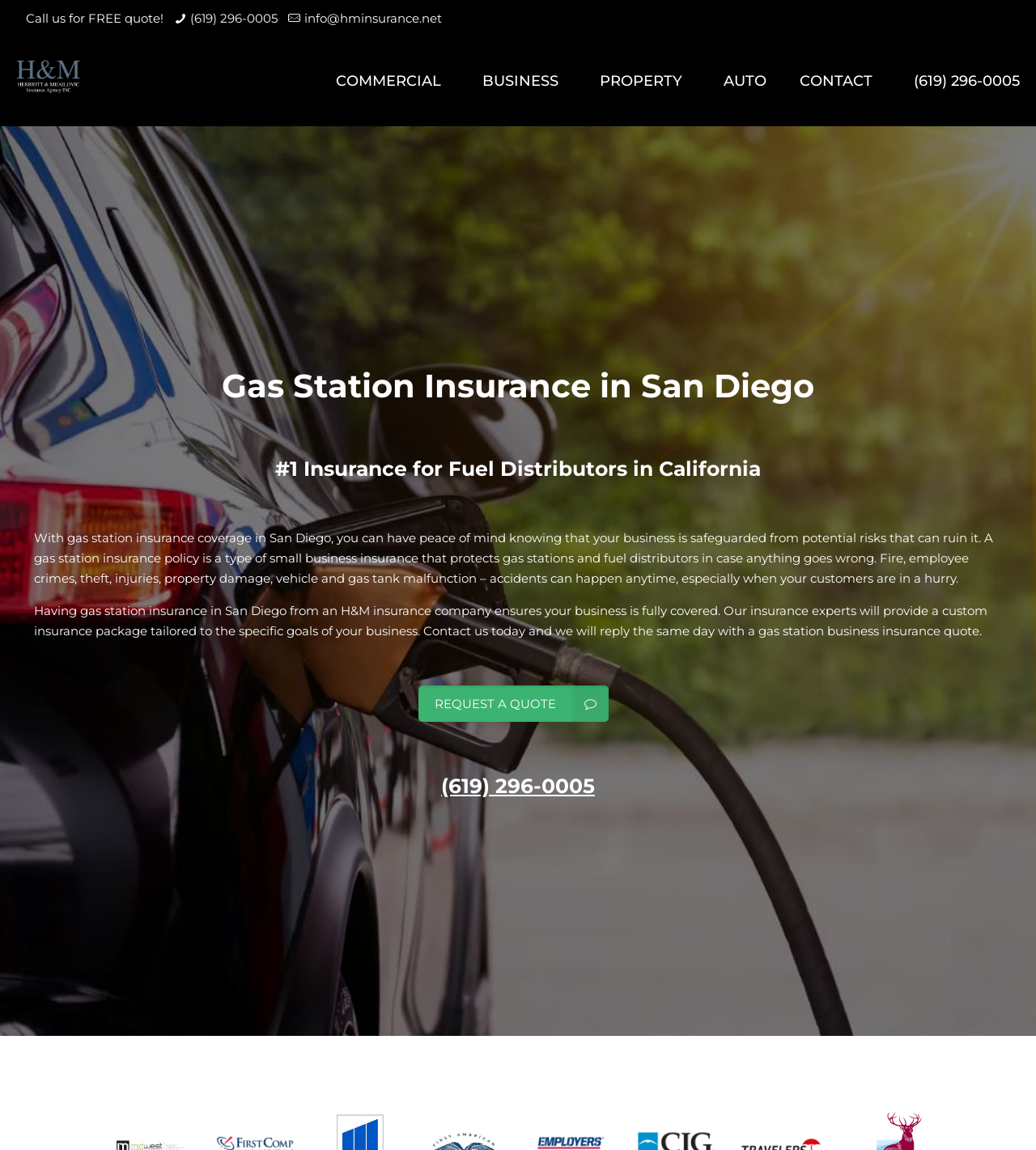Carefully examine the image and provide an in-depth answer to the question: What is the purpose of gas station insurance?

I found this information by reading the text on the webpage, which states that gas station insurance coverage 'safeguards your business from potential risks that can ruin it'.